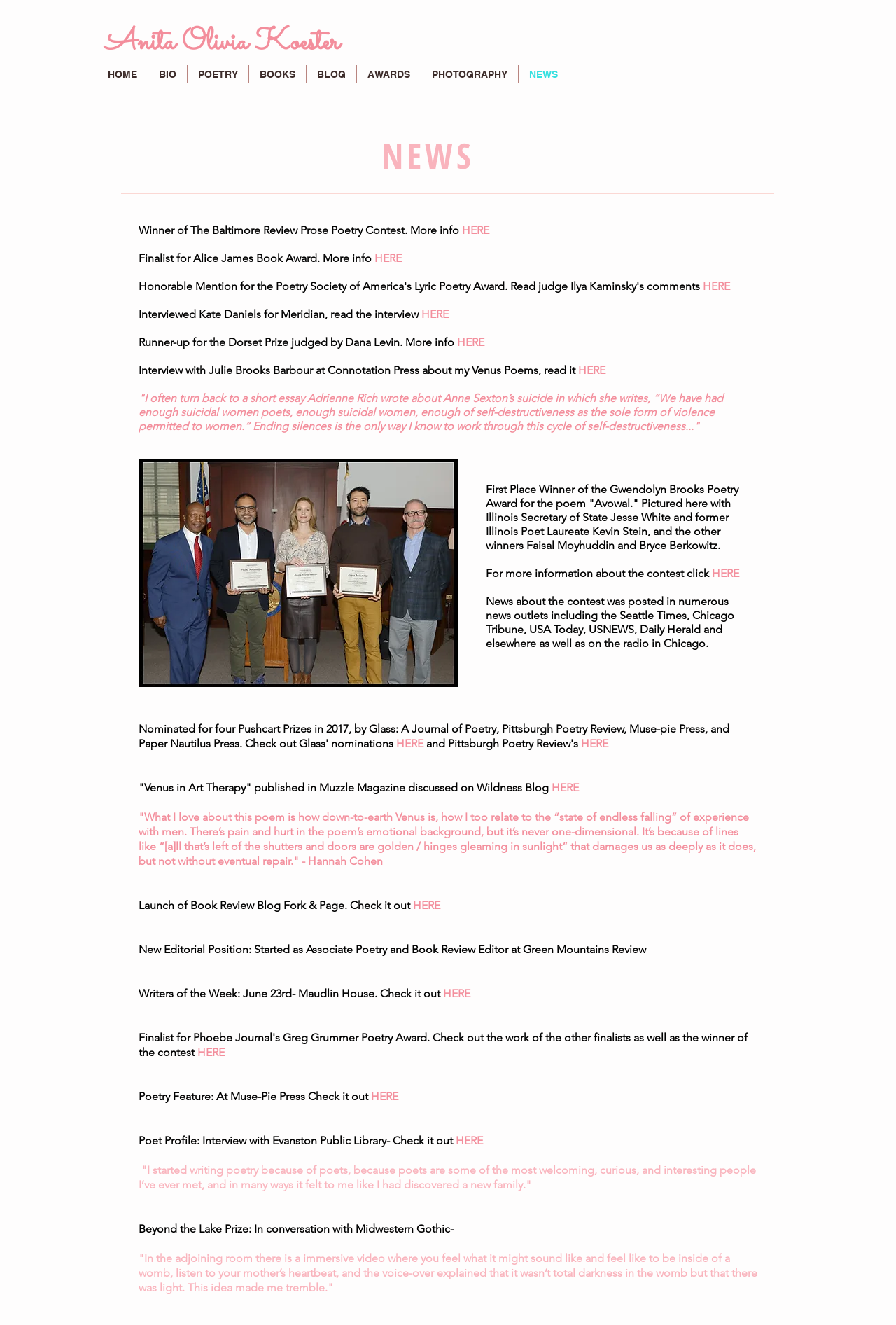Give the bounding box coordinates for the element described by: "exercise".

None